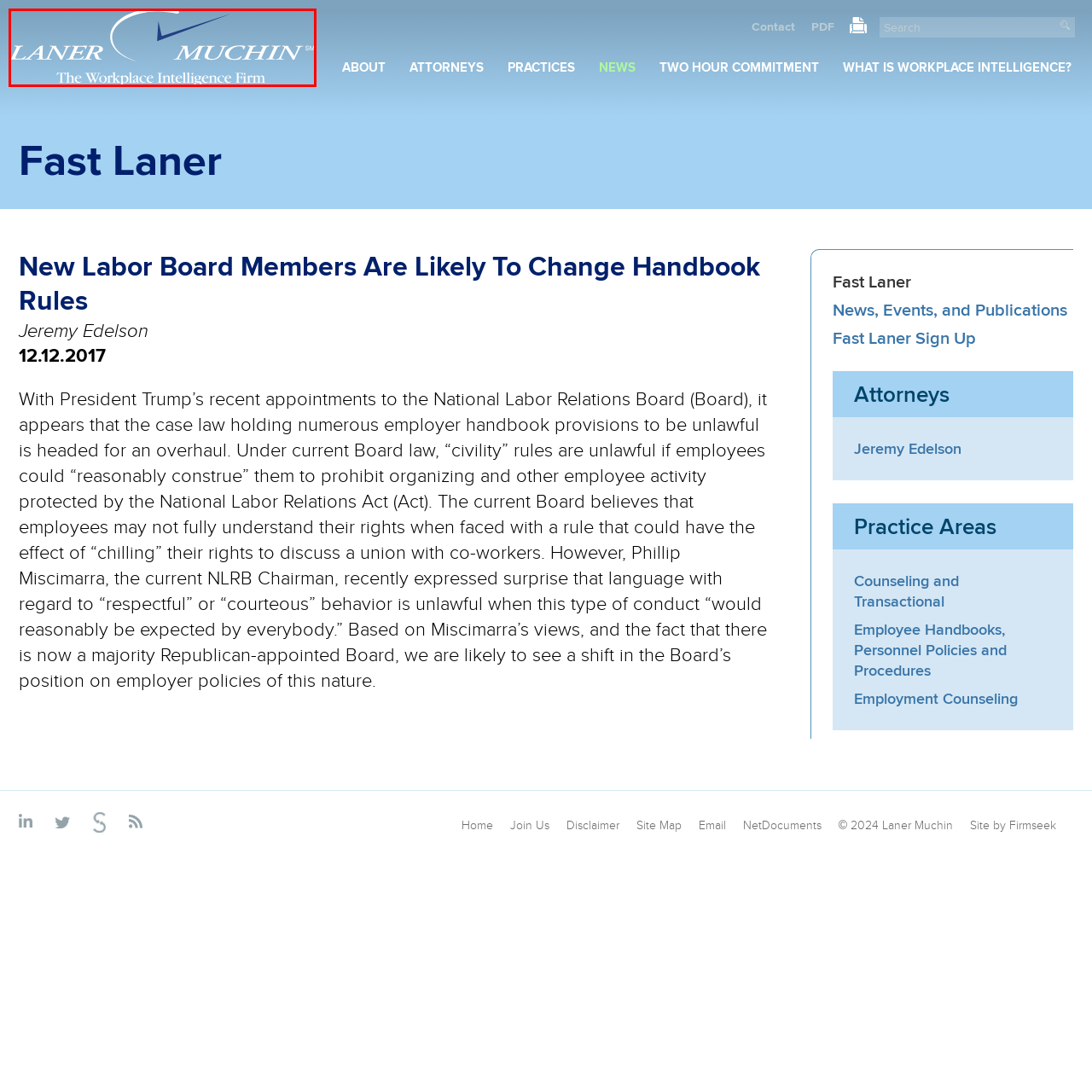Thoroughly describe the scene captured inside the red-bordered section of the image.

The image prominently features the logo of Laner Muchin, a law firm specializing in employment law. The design showcases the firm’s name in a bold, elegant font with "LANER" and "MUCHIN" distinctly emphasized. Above the name, a stylized swoosh creates a dynamic visual element, suggesting professionalism and forward-thinking. Below the firm’s name, the tagline "The Workplace Intelligence Firm" indicates their focus on providing informed legal services related to workplace issues. The background is a soft gradient of blue, enhancing the sophisticated and trustworthy image of the firm. This logo epitomizes their commitment to expertise in labor law and workplace intelligence.